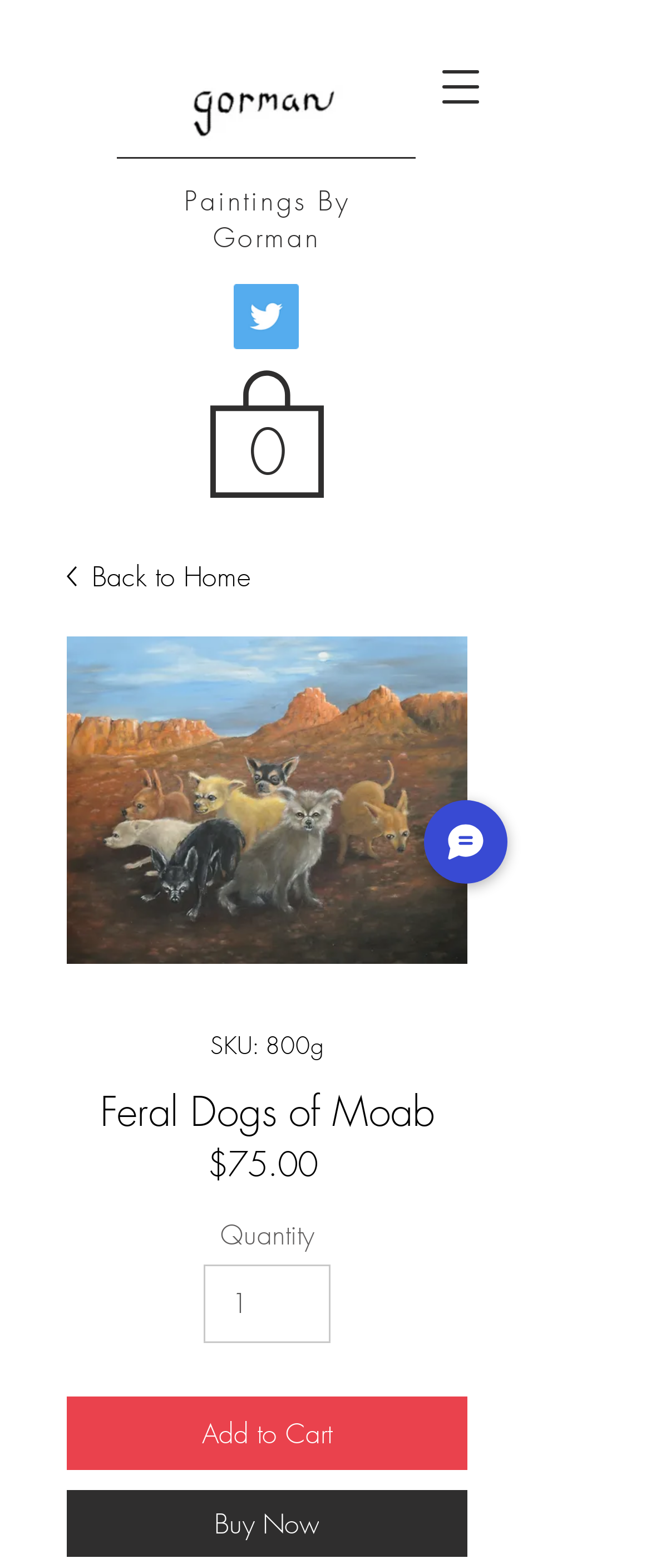From the webpage screenshot, predict the bounding box of the UI element that matches this description: "Back to Home".

[0.103, 0.355, 0.718, 0.38]